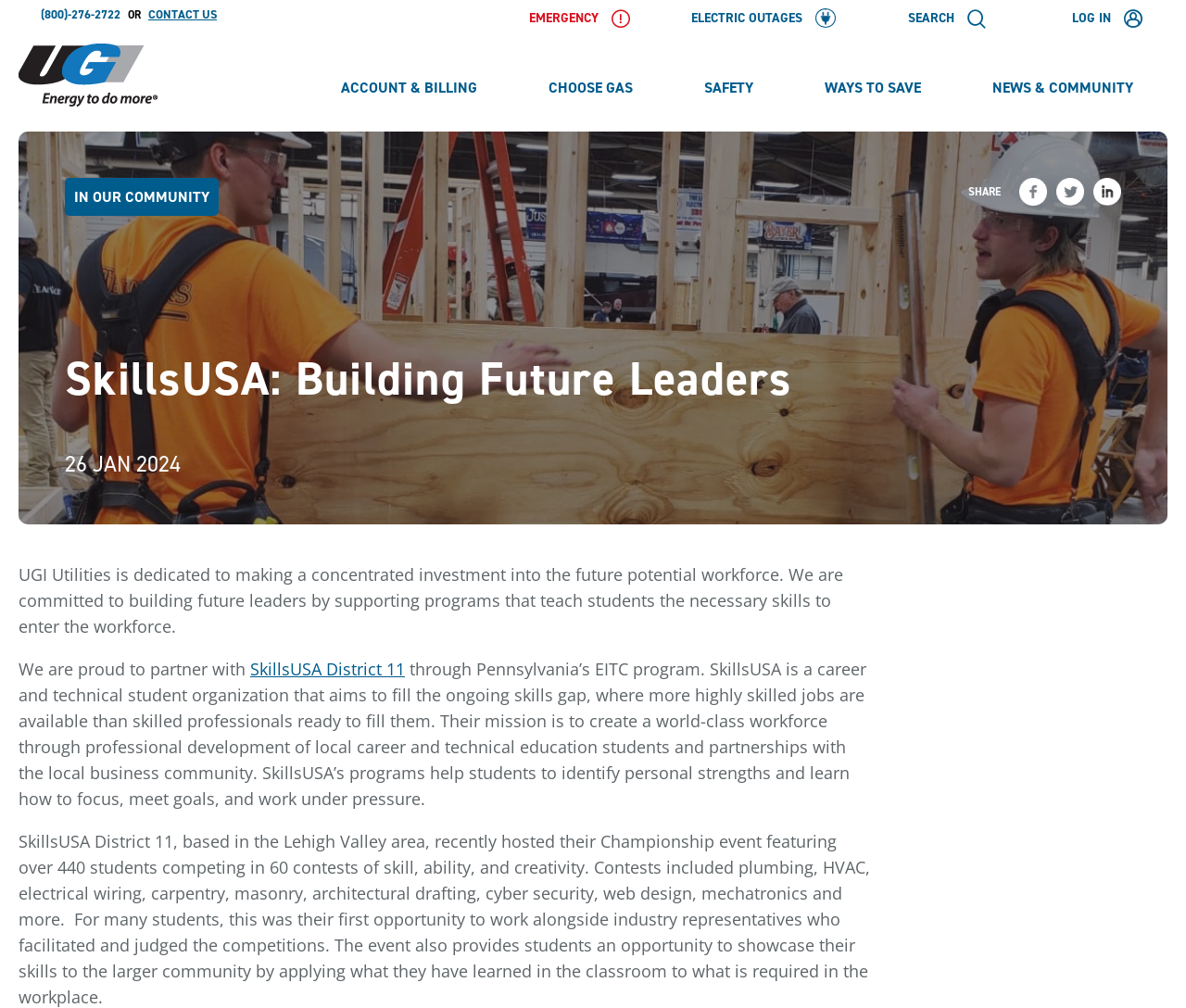Generate a comprehensive description of the contents of the webpage.

The webpage is about SkillsUSA, an organization that builds future leaders, in partnership with UGI Utilities. At the top left corner, there is a logo of UGI Utilities, accompanied by a link to navigate home. Above the logo, there are several links, including a phone number, "Contact us", "EMERGENCY", "ELECTRIC OUTAGES", "SEARCH", and "LOG IN", arranged horizontally.

Below the logo, there is a horizontal menu bar with five menu items: "ACCOUNT & BILLING", "CHOOSE GAS", "SAFETY", "WAYS TO SAVE", and "NEWS & COMMUNITY". Each menu item has a popup menu.

On the left side of the page, there is a heading "SkillsUSA: Building Future Leaders" followed by a date "26 JAN 2024". Below the date, there is a paragraph of text describing UGI Utilities' commitment to building future leaders by supporting programs that teach students necessary skills to enter the workforce.

Next to the paragraph, there is a section about SkillsUSA, a career and technical student organization that aims to fill the ongoing skills gap. The text describes SkillsUSA's mission, programs, and a recent Championship event featuring over 440 students competing in 60 contests of skill, ability, and creativity.

At the bottom of the page, there are social media links, including "Share on LinkedIn", and a "SHARE" button.